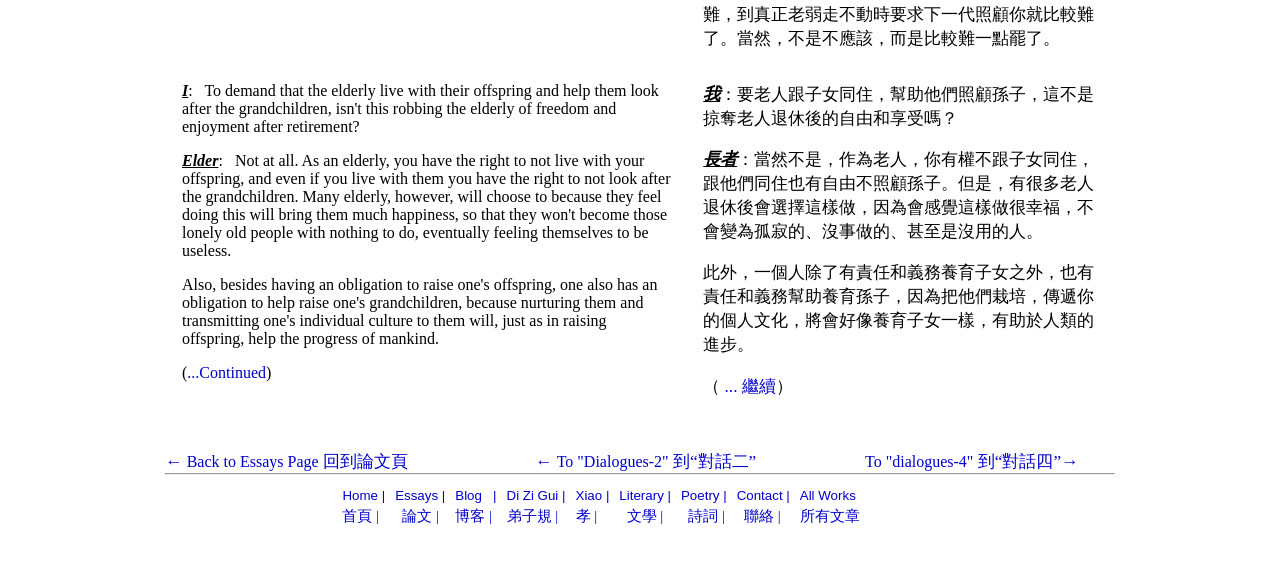How many rows are there in the first table?
Using the visual information, reply with a single word or short phrase.

1